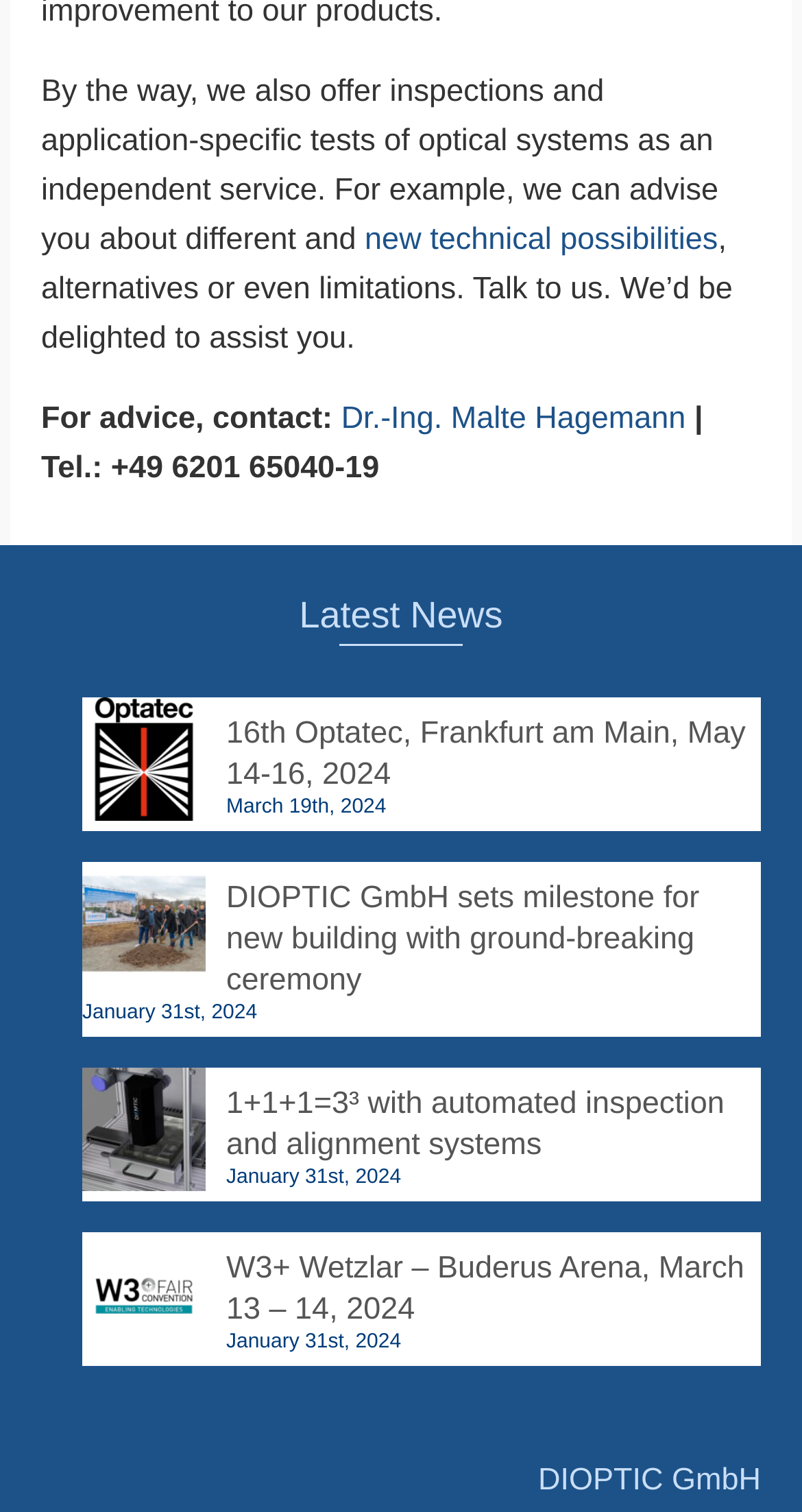What is the title of the latest news section?
Look at the webpage screenshot and answer the question with a detailed explanation.

The webpage has a section titled 'Latest News', which contains several news articles with images and links.